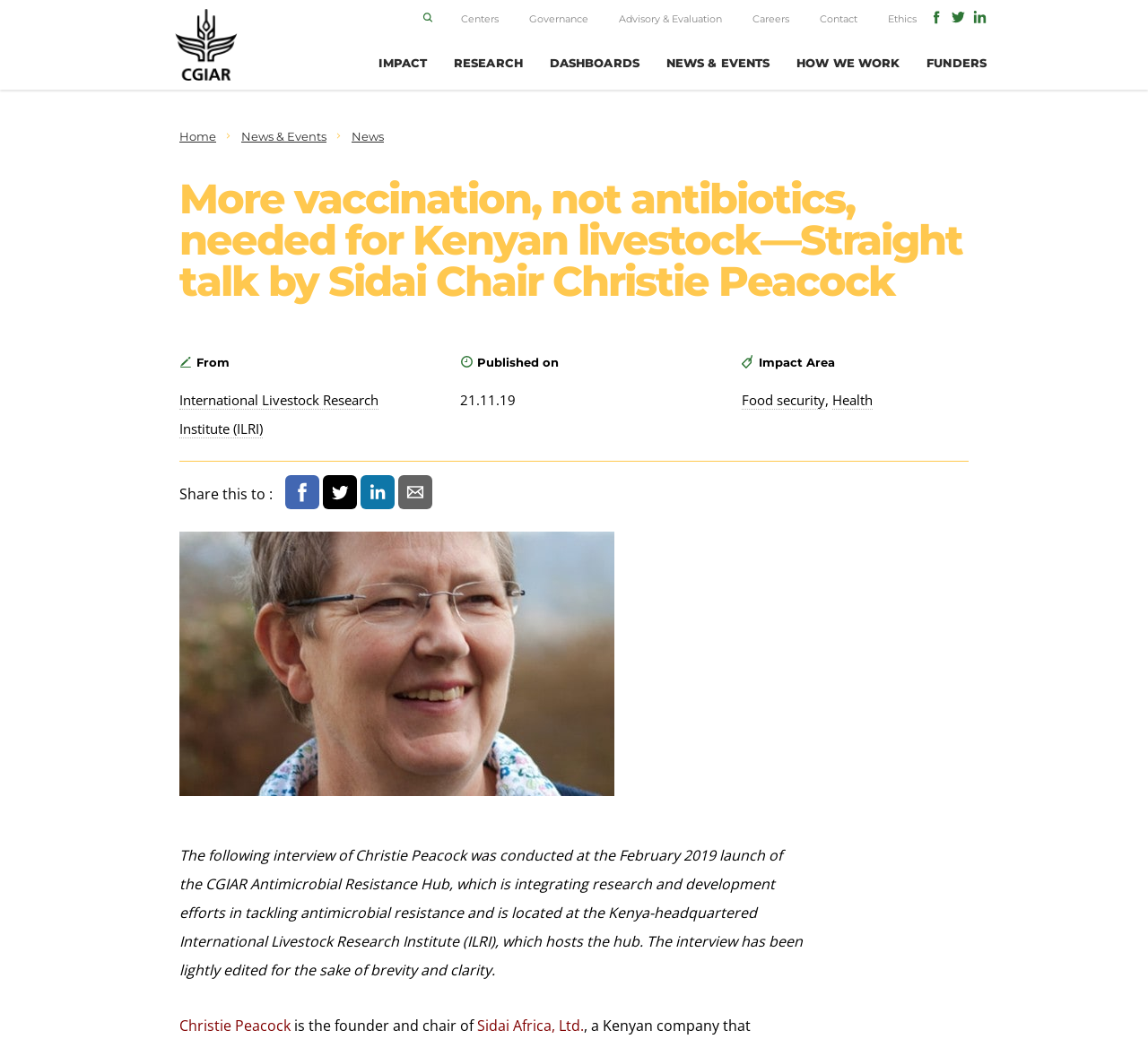What is the name of the company founded by Christie Peacock? Observe the screenshot and provide a one-word or short phrase answer.

Sidai Africa, Ltd.